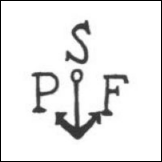In what year was the mark believed to have been used? Based on the screenshot, please respond with a single word or phrase.

1912